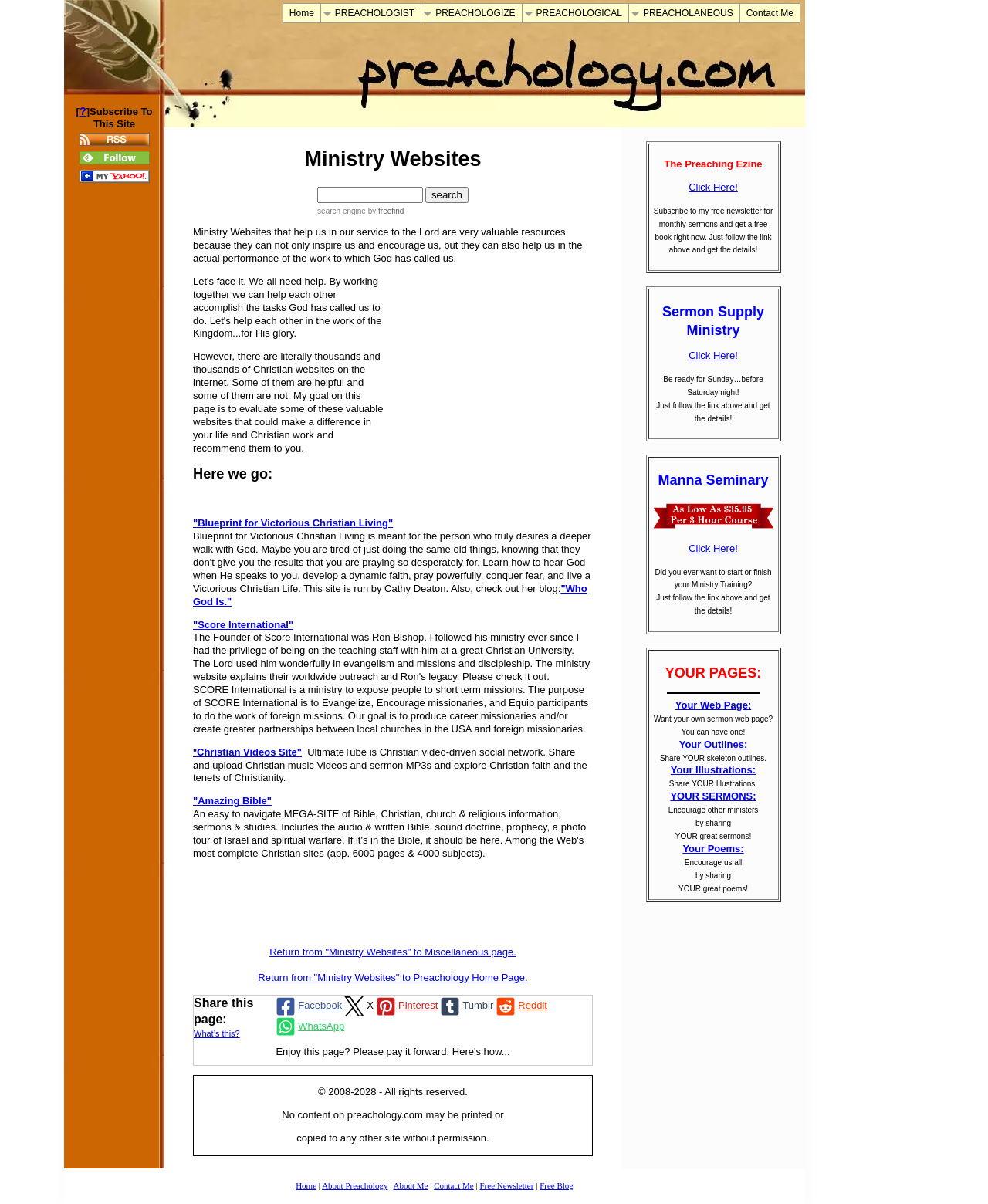Craft a detailed narrative of the webpage's structure and content.

This webpage is about Ministry Websites that help individuals in their service to the Lord. At the top, there is a navigation menu with links to "Home" and "Contact Me". Below the navigation menu, there is a heading "Ministry Websites" followed by a brief description of the importance of these websites. 

To the right of the heading, there is a search box with a "search" button. Below the search box, there is a table with two rows. The first row contains a link to a "search engine" and the second row contains a link to "by freefind". 

On the left side of the page, there is a long list of links to various ministry websites, including "Blueprint for Victorious Christian Living", "Who God Is", "Score International", "Christian Videos Site", "Amazing Bible", and others. Each link is accompanied by a brief description of the website. 

In between the list of links, there are two advertisements, one above the link to "Score International" and another below the link to "Christian Videos Site". 

At the bottom of the page, there is a section with social media links, including Facebook, Pinterest, Tumblr, Reddit, and WhatsApp. Next to the social media links, there is a disclosure triangle with a message "Enjoy this page? Please pay it forward. Here's how...". 

Below the social media links, there is a copyright notice and a statement about reprinting and copying content from the website. 

On the top-right corner of the page, there is a small section with links to subscribe to the website's RSS feed, follow the website on Feedly, and add the website to My Yahoo!.